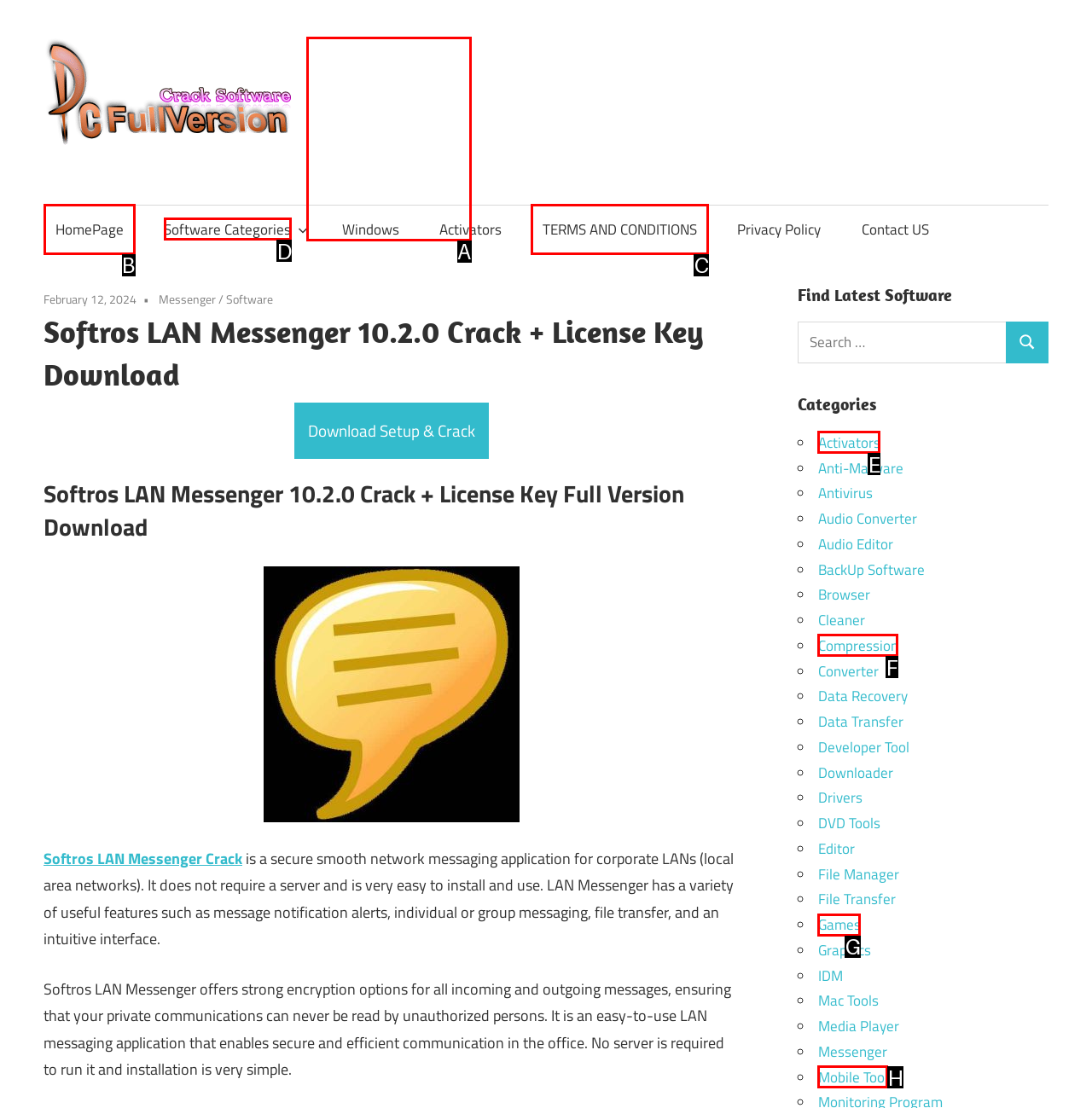To achieve the task: View Software Categories, indicate the letter of the correct choice from the provided options.

D